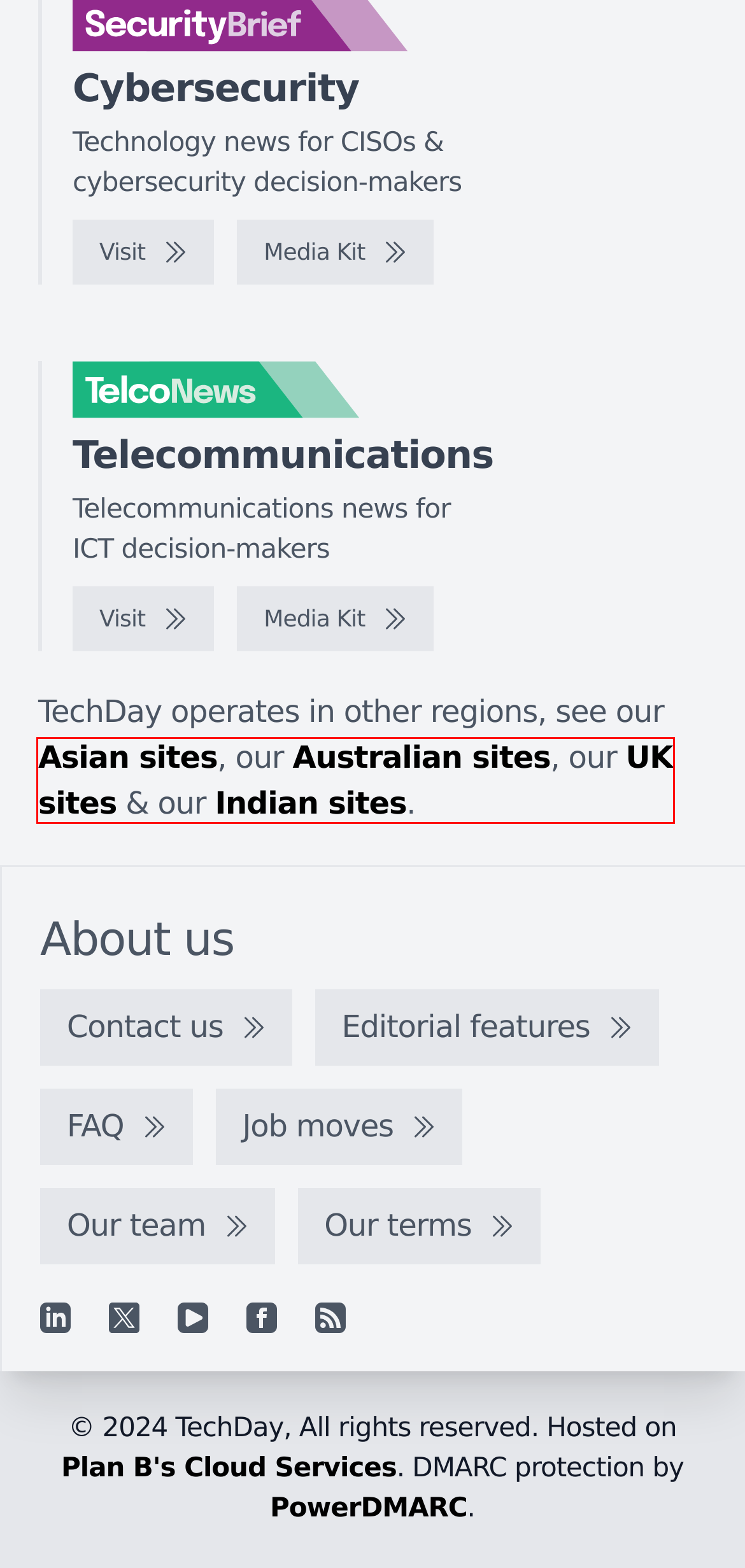Examine the screenshot of the webpage, noting the red bounding box around a UI element. Pick the webpage description that best matches the new page after the element in the red bounding box is clicked. Here are the candidates:
A. TechDay Australia - Australia's technology news network
B. TechDay UK - The United Kingdom's, technology news network
C. TechDay India - India's technology news network
D. SecurityBrief New Zealand - Media kit
E. TelcoNews New Zealand - Media kit
F. TechDay New Zealand
G. Free DMARC Analyzer | DMARC Monitoring Service
H. Hosted Data Centre, Server and Storage Solutions | Plan B

B